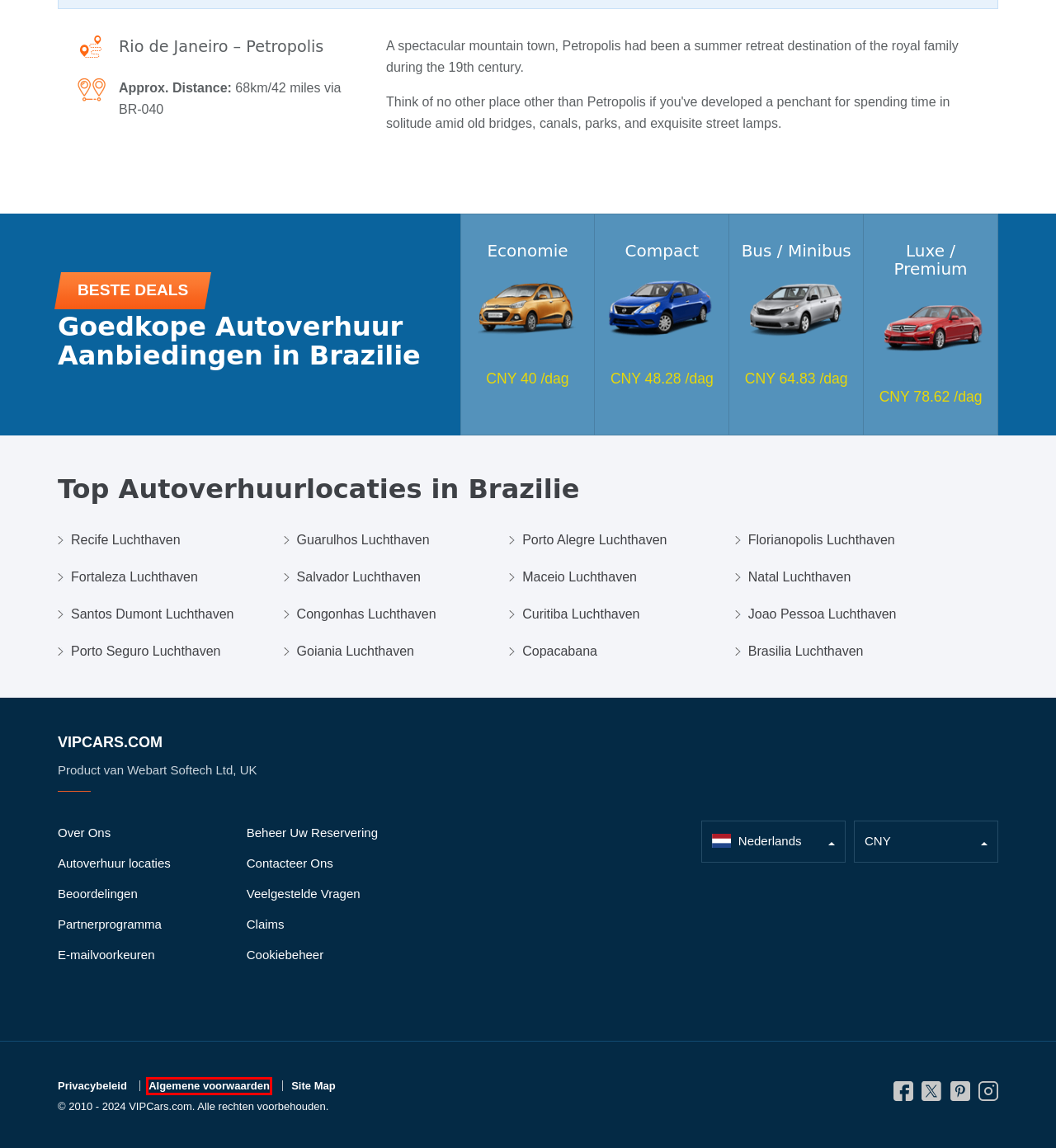Analyze the screenshot of a webpage with a red bounding box and select the webpage description that most accurately describes the new page resulting from clicking the element inside the red box. Here are the candidates:
A. VIPCars.com Beoordelingen - VIP Cars
B. Algemene voorwaarden - VIP Cars
C. Autoverhuur Porto Alegre Luchthaven (POA), Porto Alegre - Brazilie - VIP Cars
D. Autoverhuur Copacabana, Rio De Janeiro - Brazilie - VIP Cars
E. Autoverhuur Porto Seguro Luchthaven (BPS), Porto Seguro - Brazilie - VIP Cars
F. Autoverhuur Goiania Luchthaven (GYN), Goiania - Brazilie - VIP Cars
G. Autoverhuur Recife Luchthaven (REC), Recife - Brazilie - VIP Cars
H. Privacybeleid - VIP Cars

B